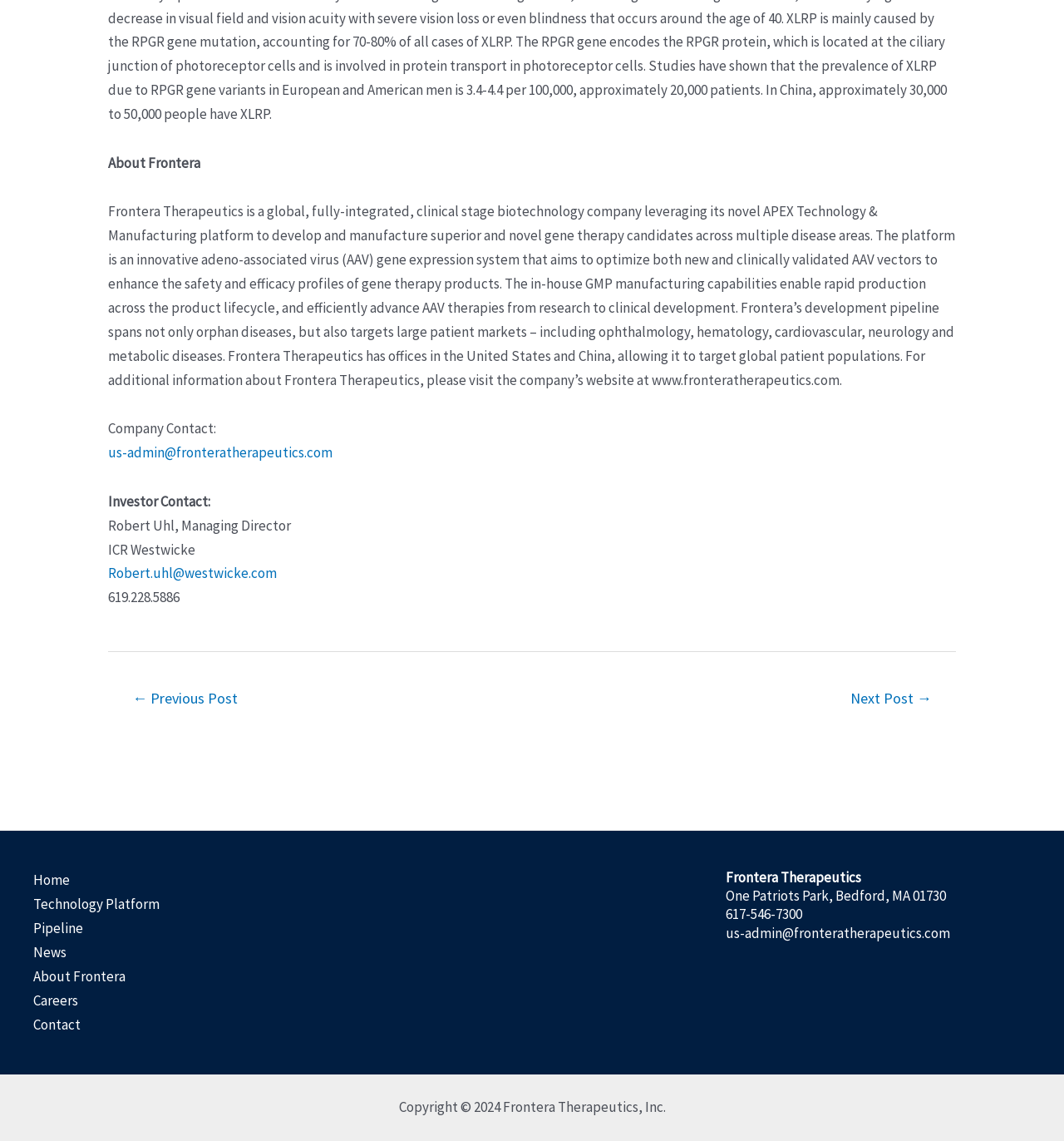Please identify the bounding box coordinates of the element I need to click to follow this instruction: "Learn more about the 'Technology Platform'".

[0.031, 0.782, 0.15, 0.803]